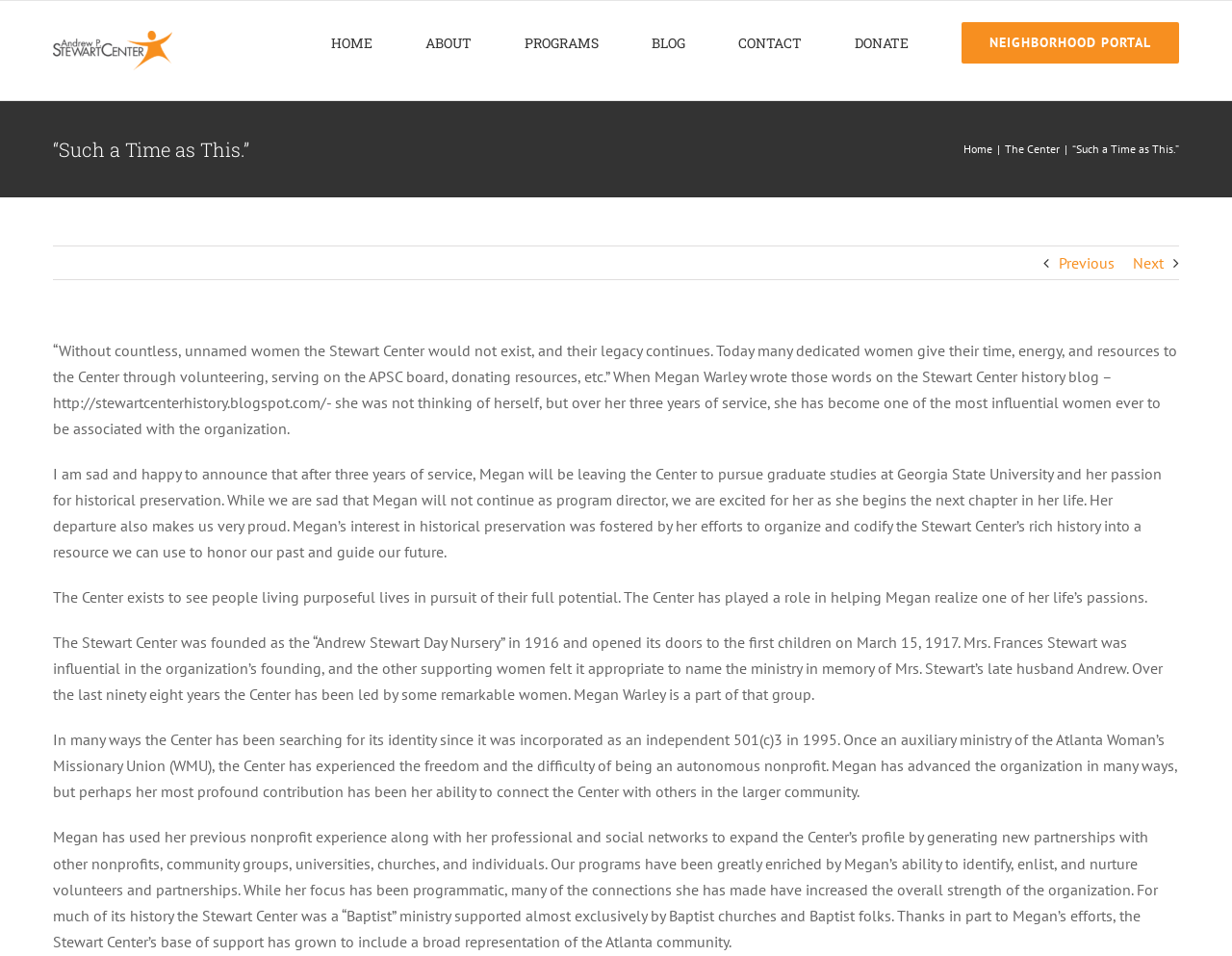Please specify the bounding box coordinates of the region to click in order to perform the following instruction: "Click the 'HOME' link".

[0.269, 0.001, 0.302, 0.086]